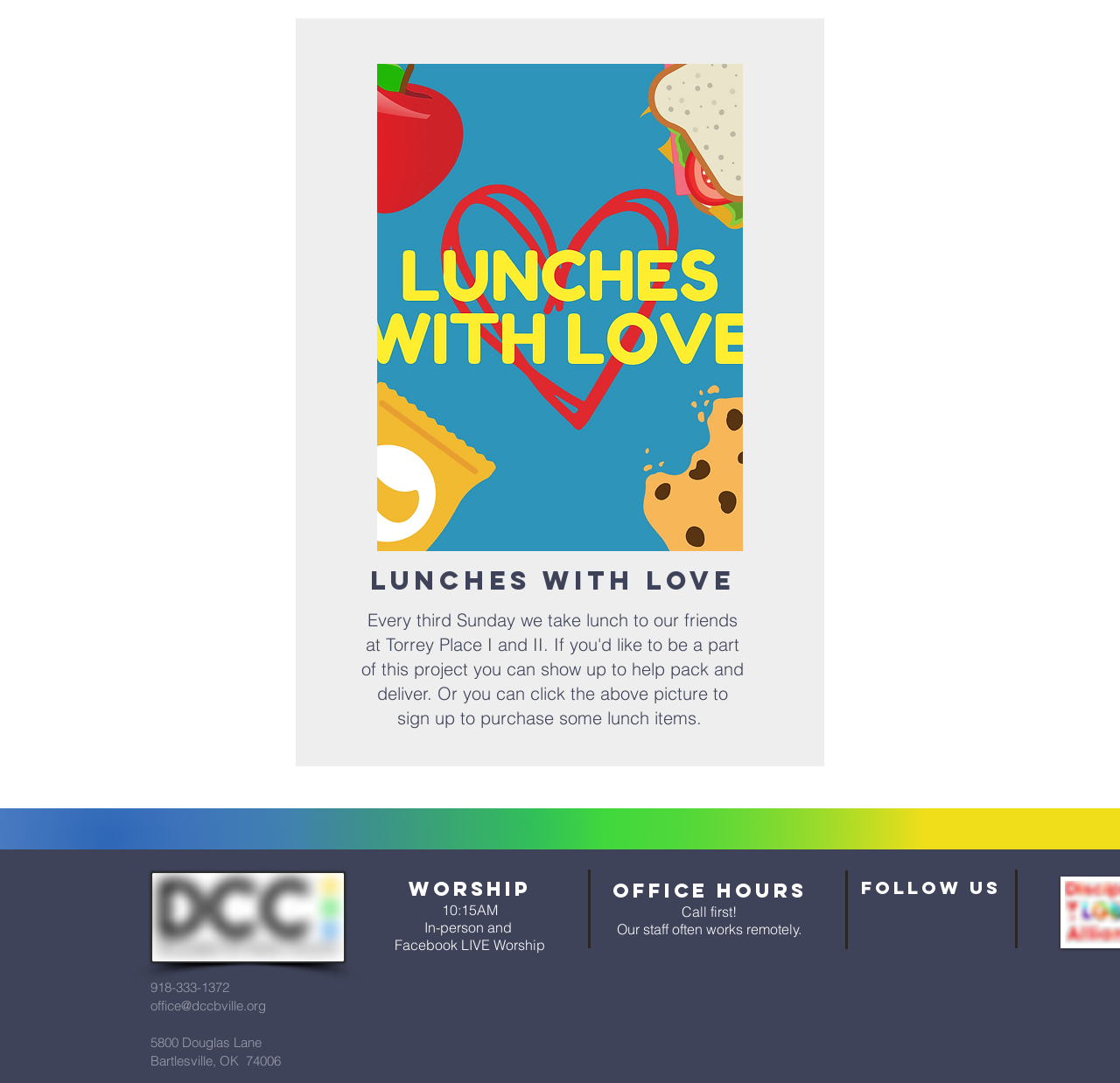Provide a short answer using a single word or phrase for the following question: 
What is the phone number of the office?

918-333-1372